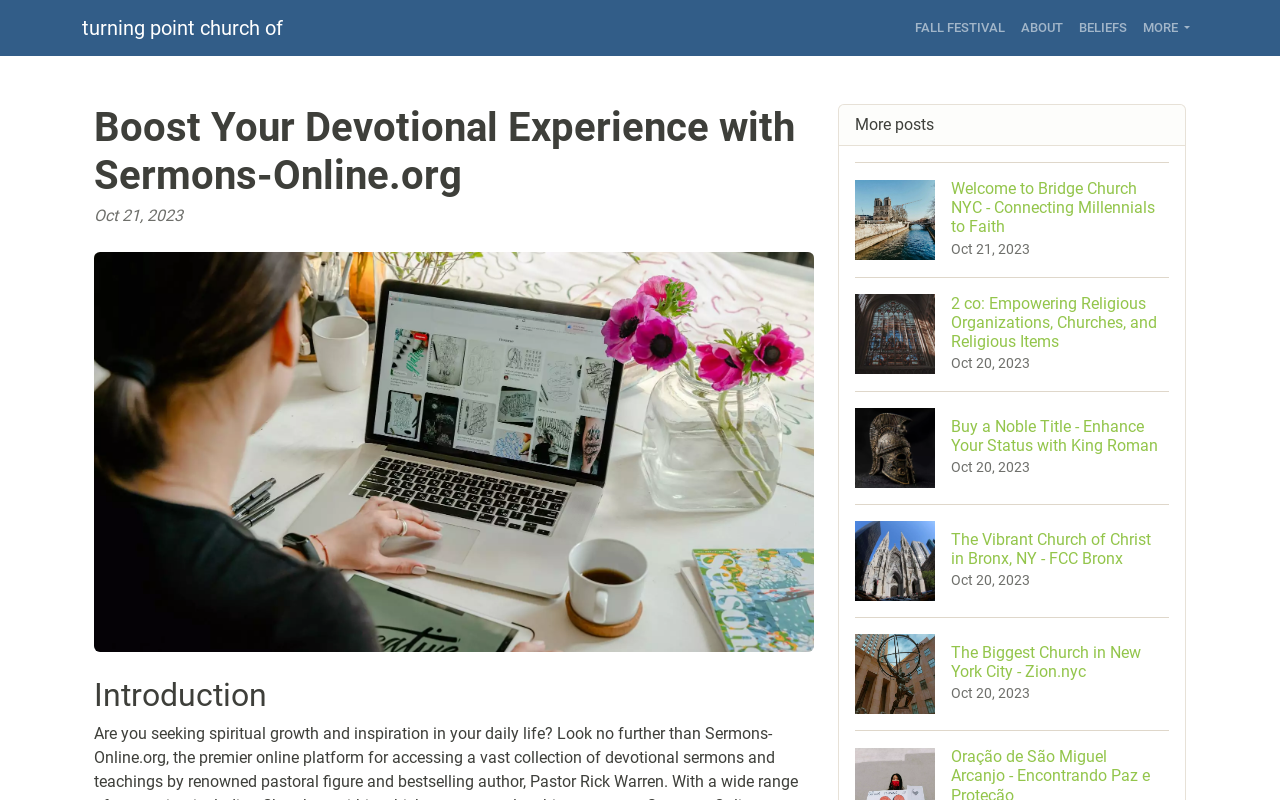Determine the bounding box coordinates for the clickable element to execute this instruction: "Click on the 'MORE' button". Provide the coordinates as four float numbers between 0 and 1, i.e., [left, top, right, bottom].

[0.886, 0.011, 0.936, 0.059]